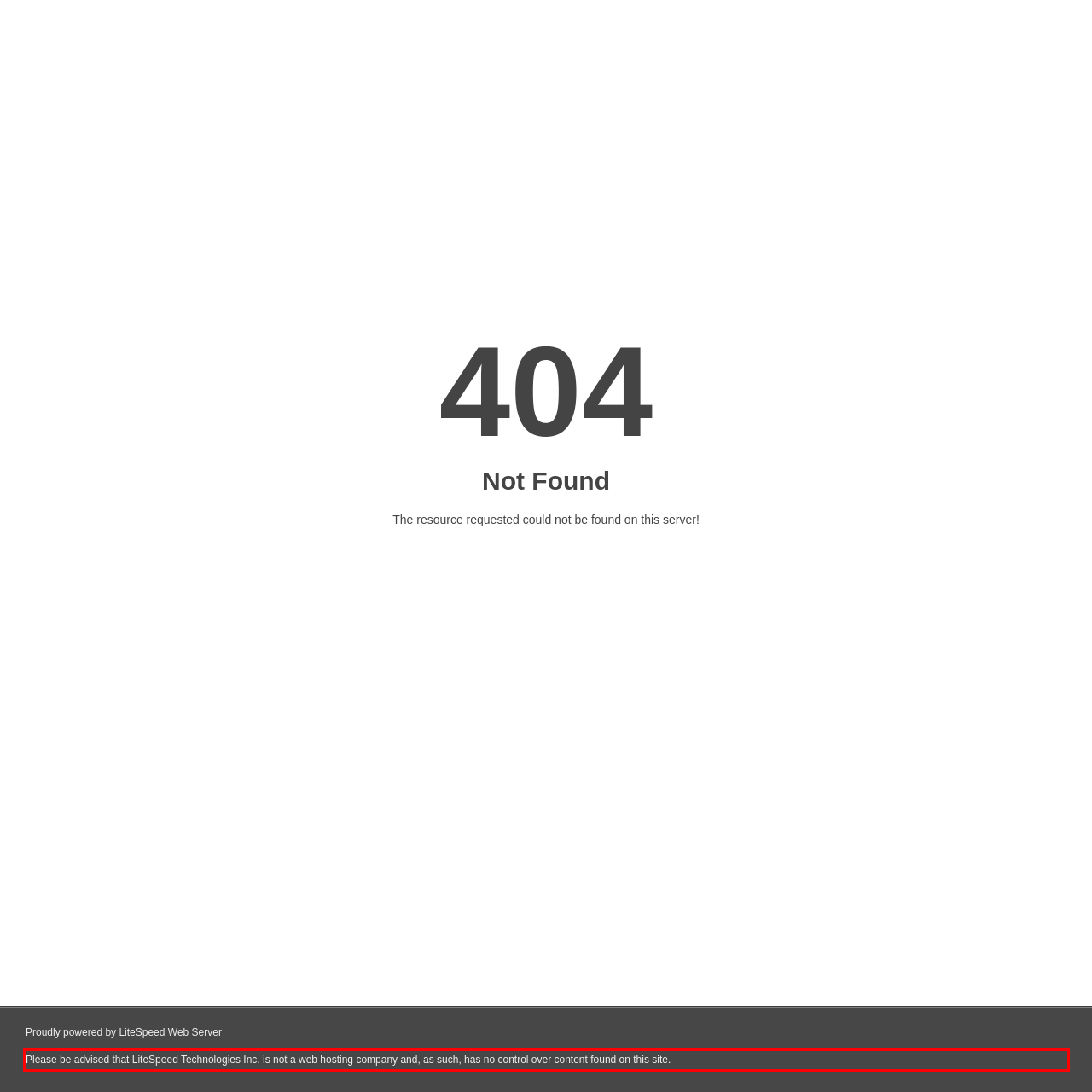With the given screenshot of a webpage, locate the red rectangle bounding box and extract the text content using OCR.

Please be advised that LiteSpeed Technologies Inc. is not a web hosting company and, as such, has no control over content found on this site.